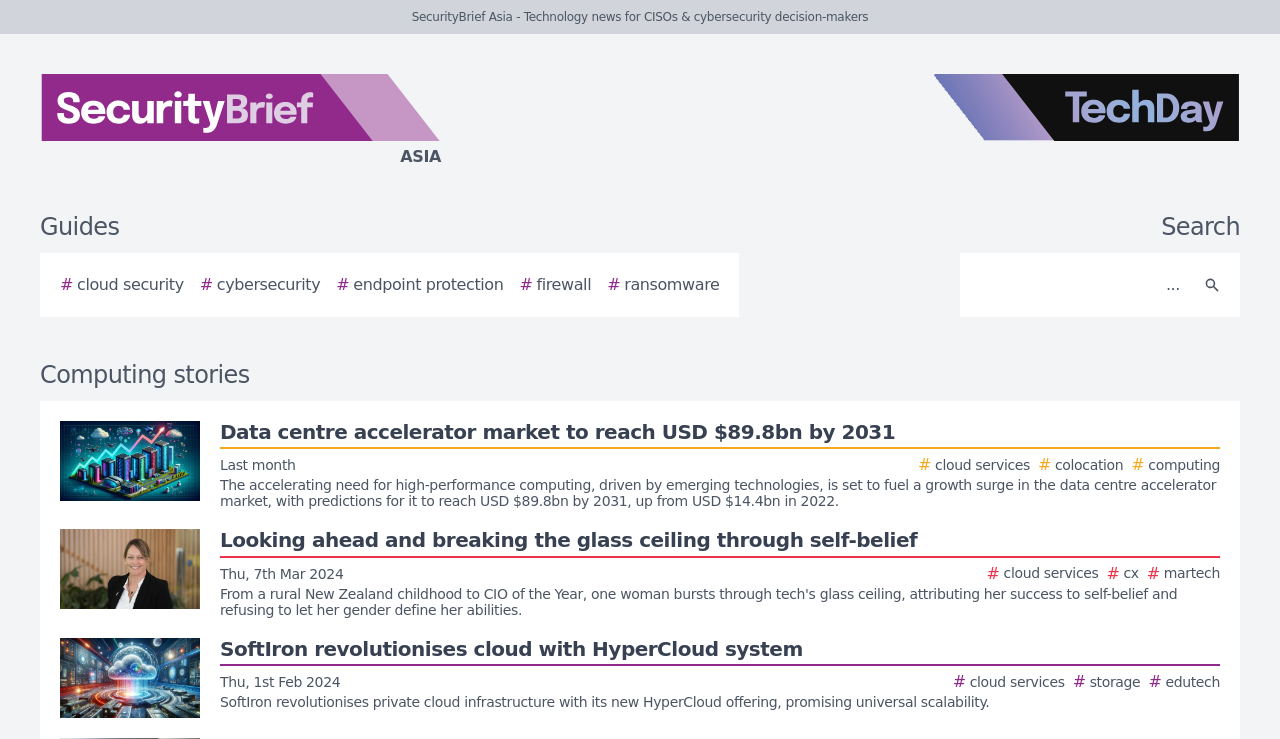How many search buttons are there on the webpage?
Using the image, answer in one word or phrase.

1